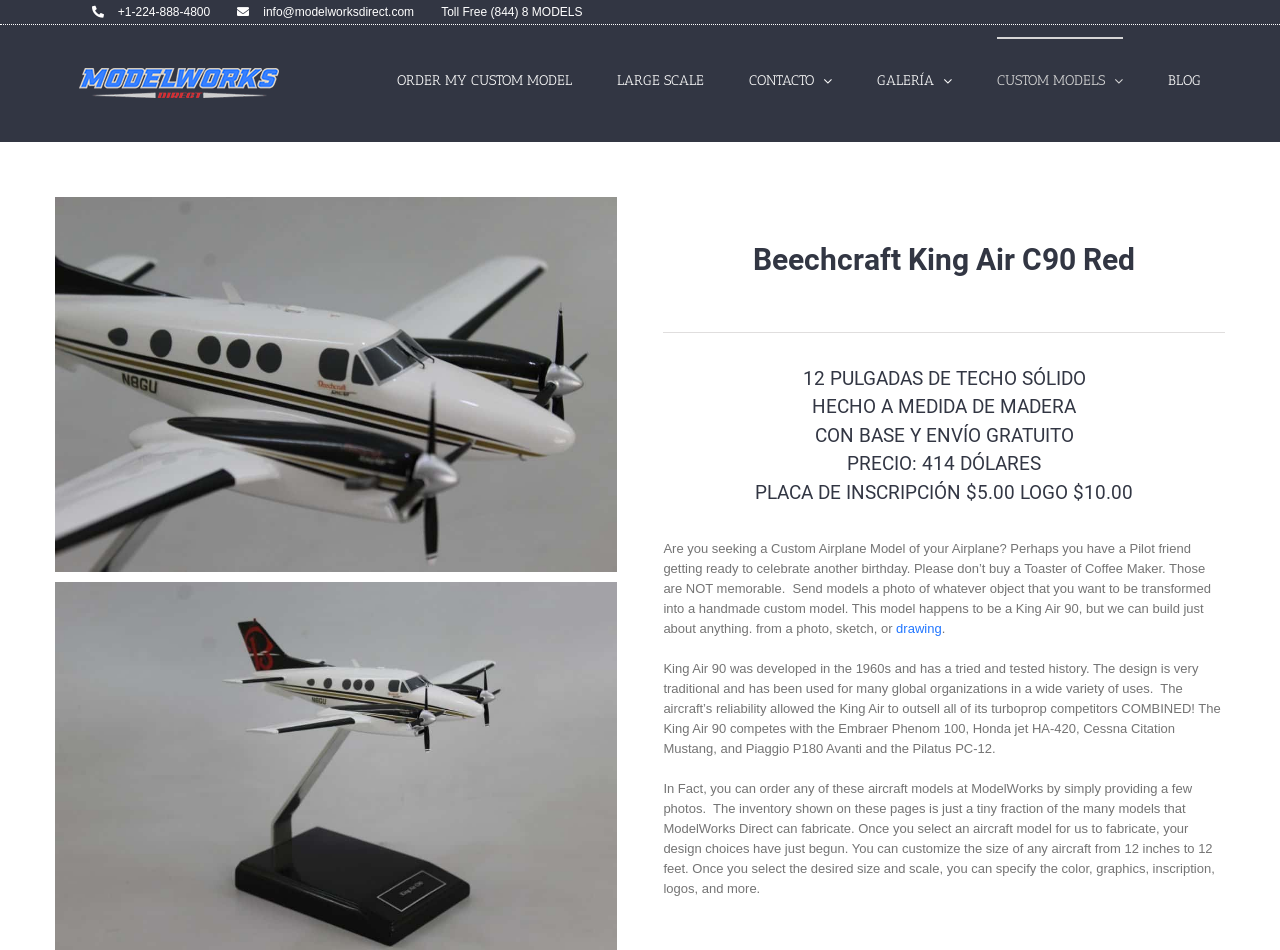Use a single word or phrase to answer the question: What is the minimum size of the custom models offered by ModelWorks Direct?

12 inches